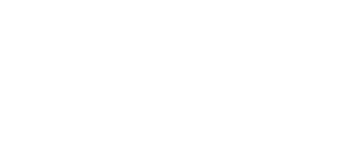Explain what the image portrays in a detailed manner.

The image features a stylized representation related to the article titled "Safety Matters: 3D Inspection of Snowplow’s Parts." The design likely emphasizes themes of safety and technological innovation in maintenance practices for snow removal equipment, particularly focusing on the enhancement of snowplow efficiency through advanced inspection processes. Accompanying the image, the article elaborates on the indispensable role of snowplows in winter maintenance, underscoring their significance in clearing snow and ensuring safe transportation in northern regions. This visual serves to complement the content by highlighting the intersection of safety technology and practical winter solutions.